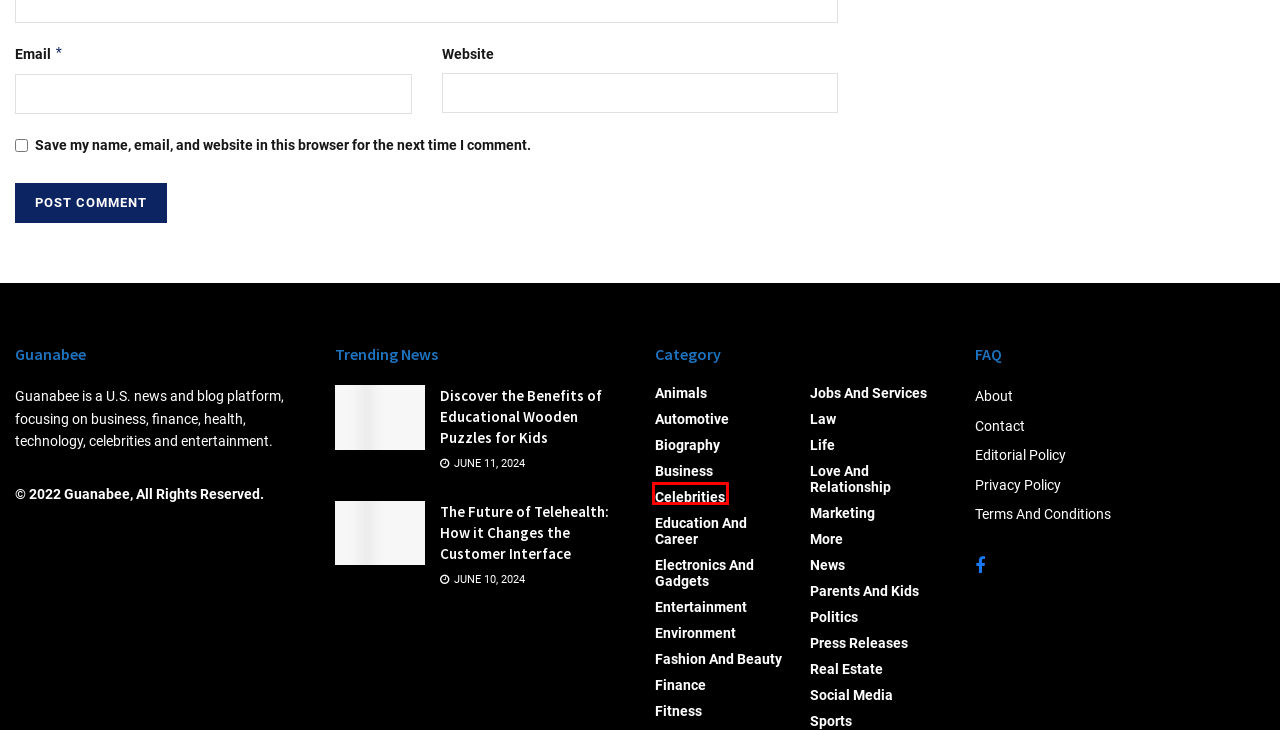You are provided with a screenshot of a webpage highlighting a UI element with a red bounding box. Choose the most suitable webpage description that matches the new page after clicking the element in the bounding box. Here are the candidates:
A. Biography Archives - Guanabee
B. Social Media Archives - Guanabee
C. Celebrities Archives - Guanabee
D. Contact Us
E. Jobs and Services Archives - Guanabee
F. Discover the Benefits of Educational Wooden Puzzles for Kids
G. Love and Relationship Archives - Guanabee
H. Editorial Policy

C